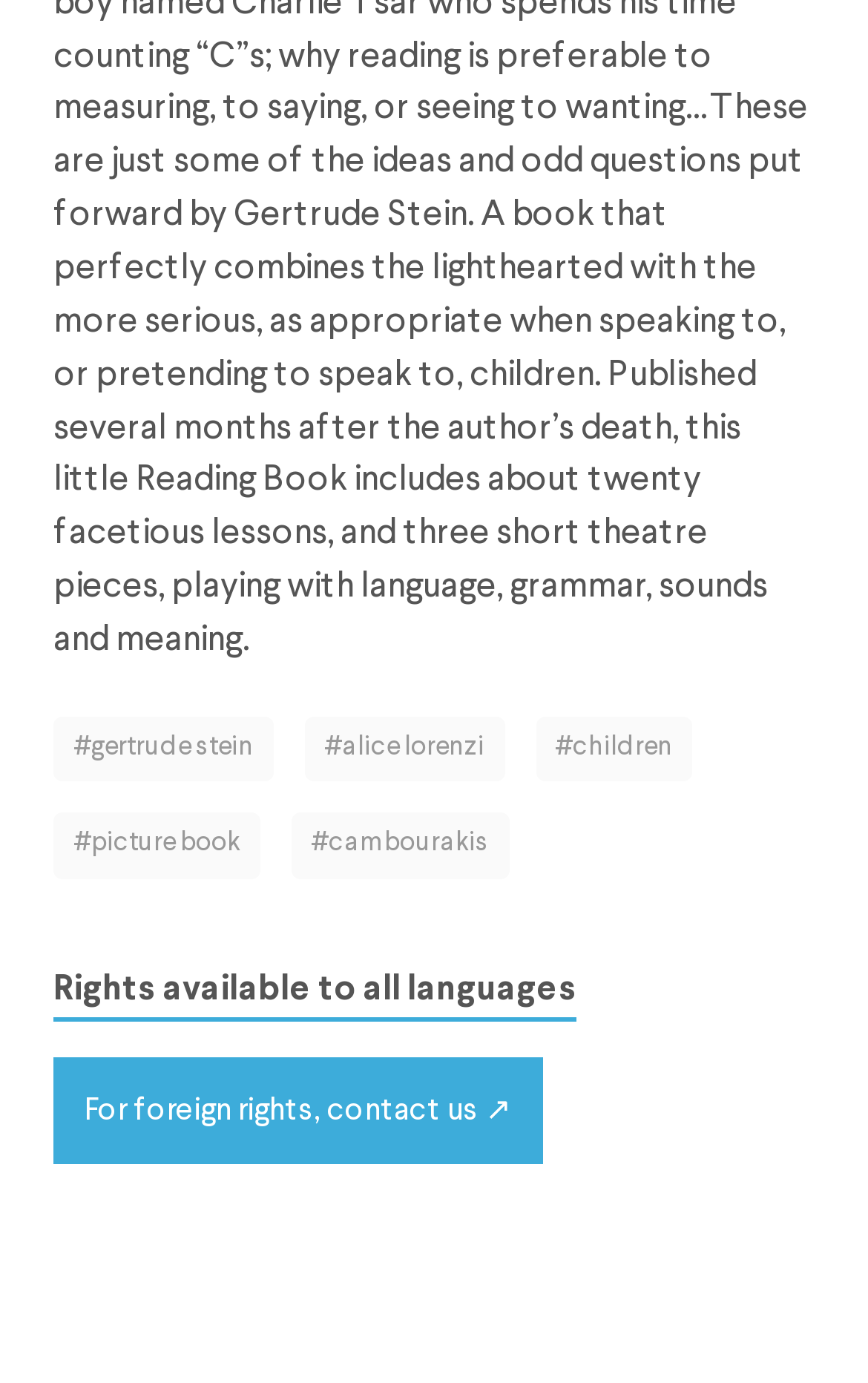Respond with a single word or phrase for the following question: 
How many elements are below the link '#alice lorenzi'?

3